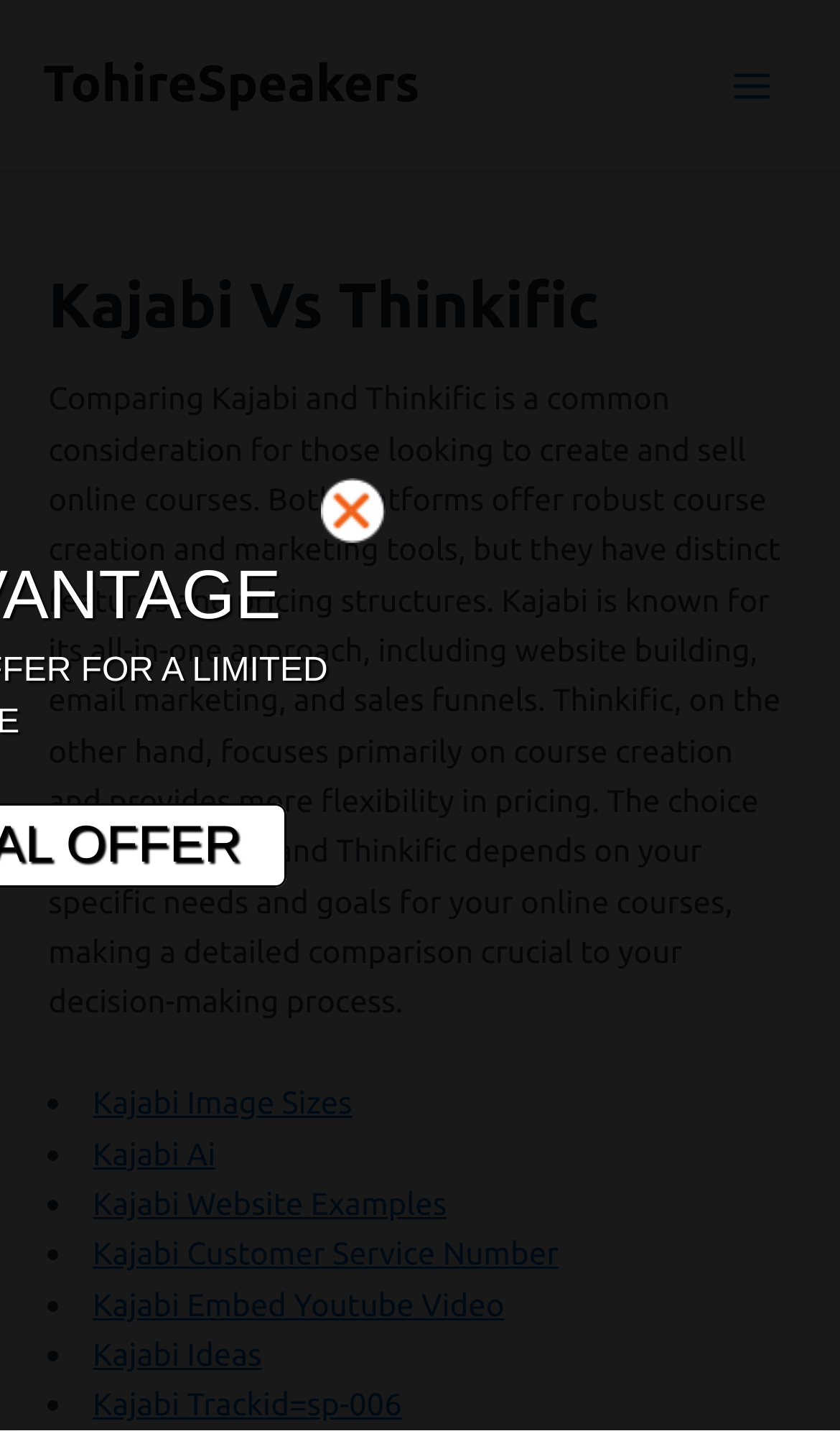Find and indicate the bounding box coordinates of the region you should select to follow the given instruction: "Explore 'Kajabi Website Examples'".

[0.11, 0.828, 0.532, 0.853]